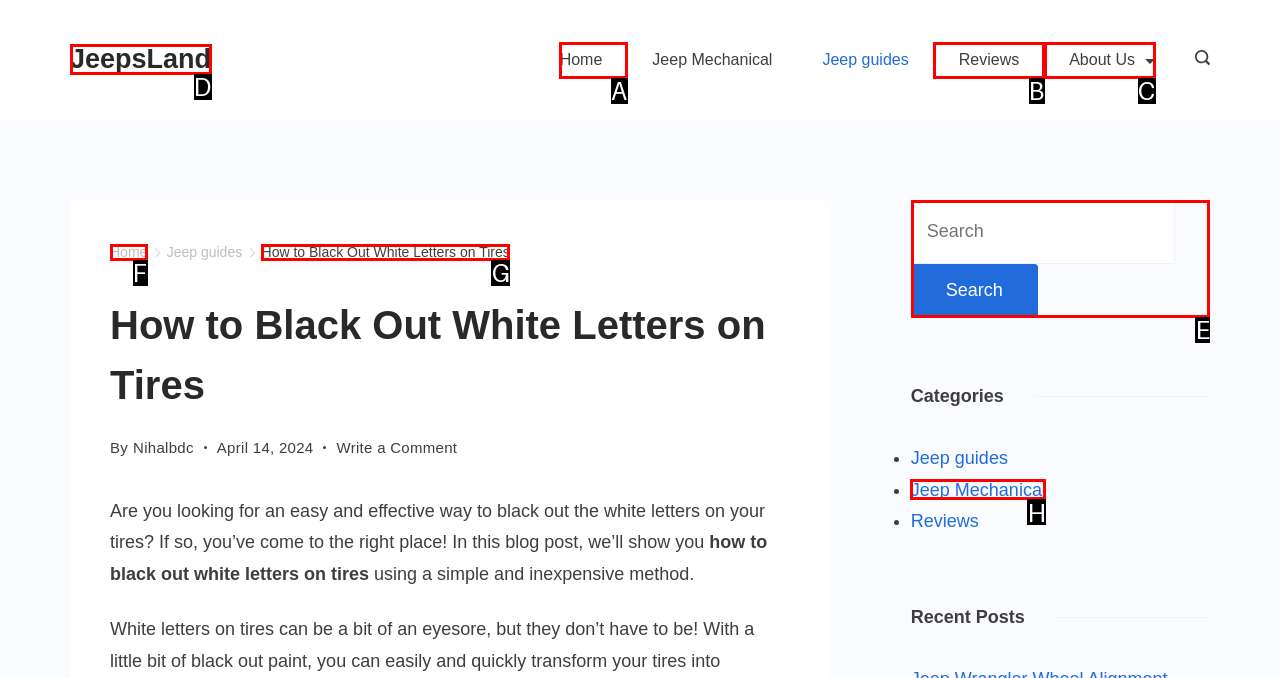Indicate the HTML element to be clicked to accomplish this task: Search for something Respond using the letter of the correct option.

E